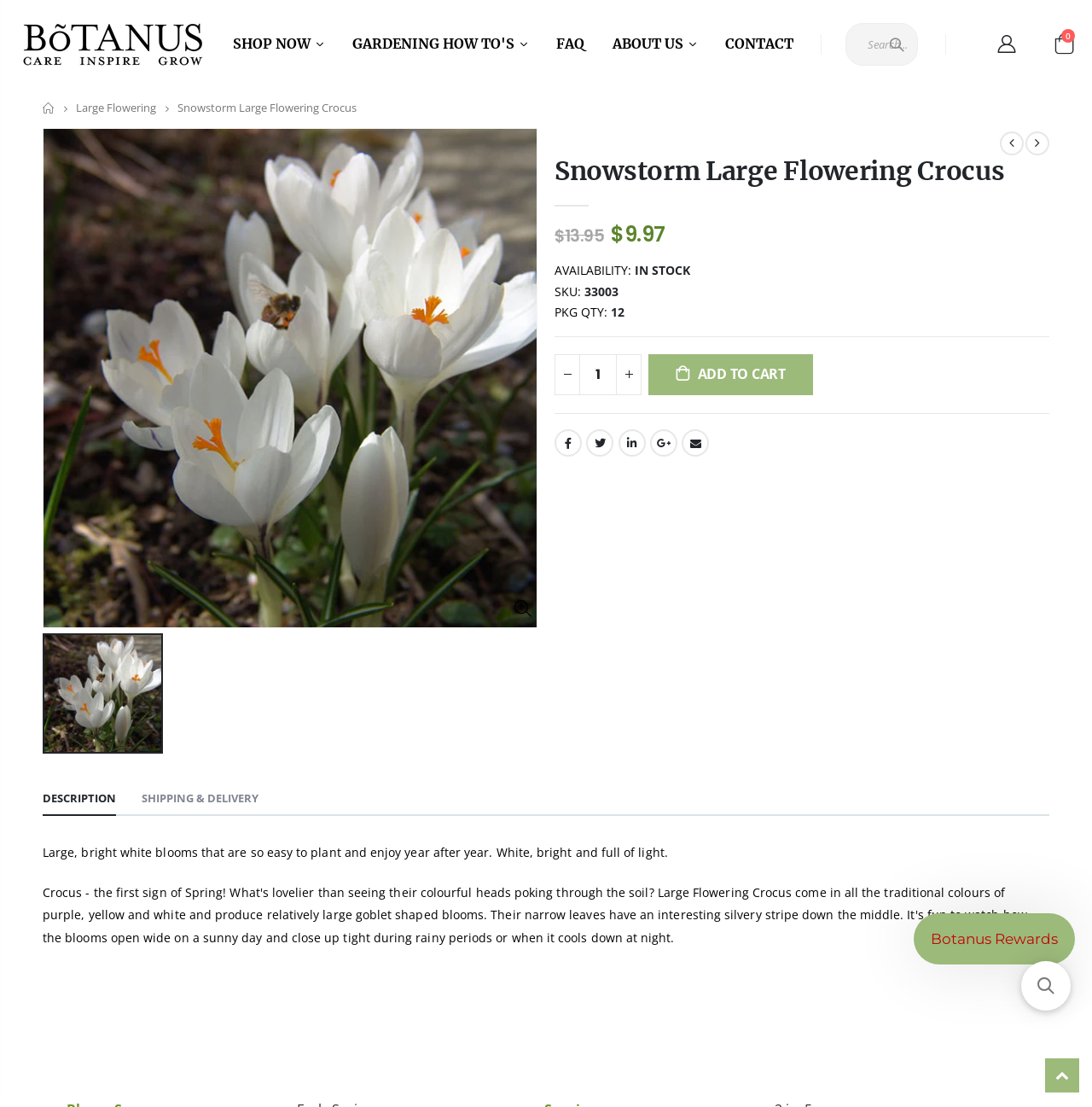Can you show the bounding box coordinates of the region to click on to complete the task described in the instruction: "Click the ADD TO CART button"?

[0.594, 0.32, 0.744, 0.357]